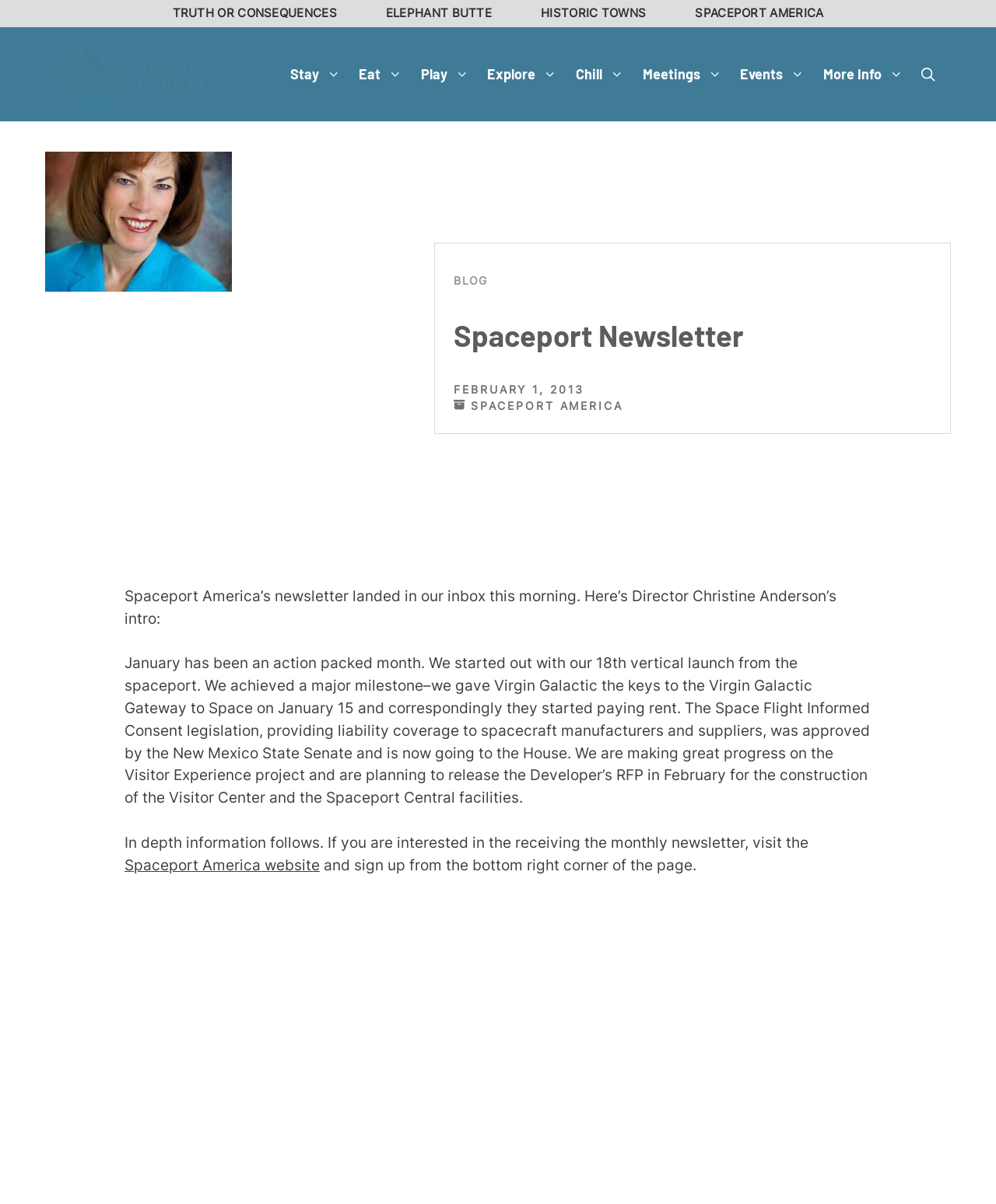Determine the bounding box coordinates of the clickable element to complete this instruction: "Click on TRUTH OR CONSEQUENCES". Provide the coordinates in the format of four float numbers between 0 and 1, [left, top, right, bottom].

[0.173, 0.004, 0.338, 0.018]